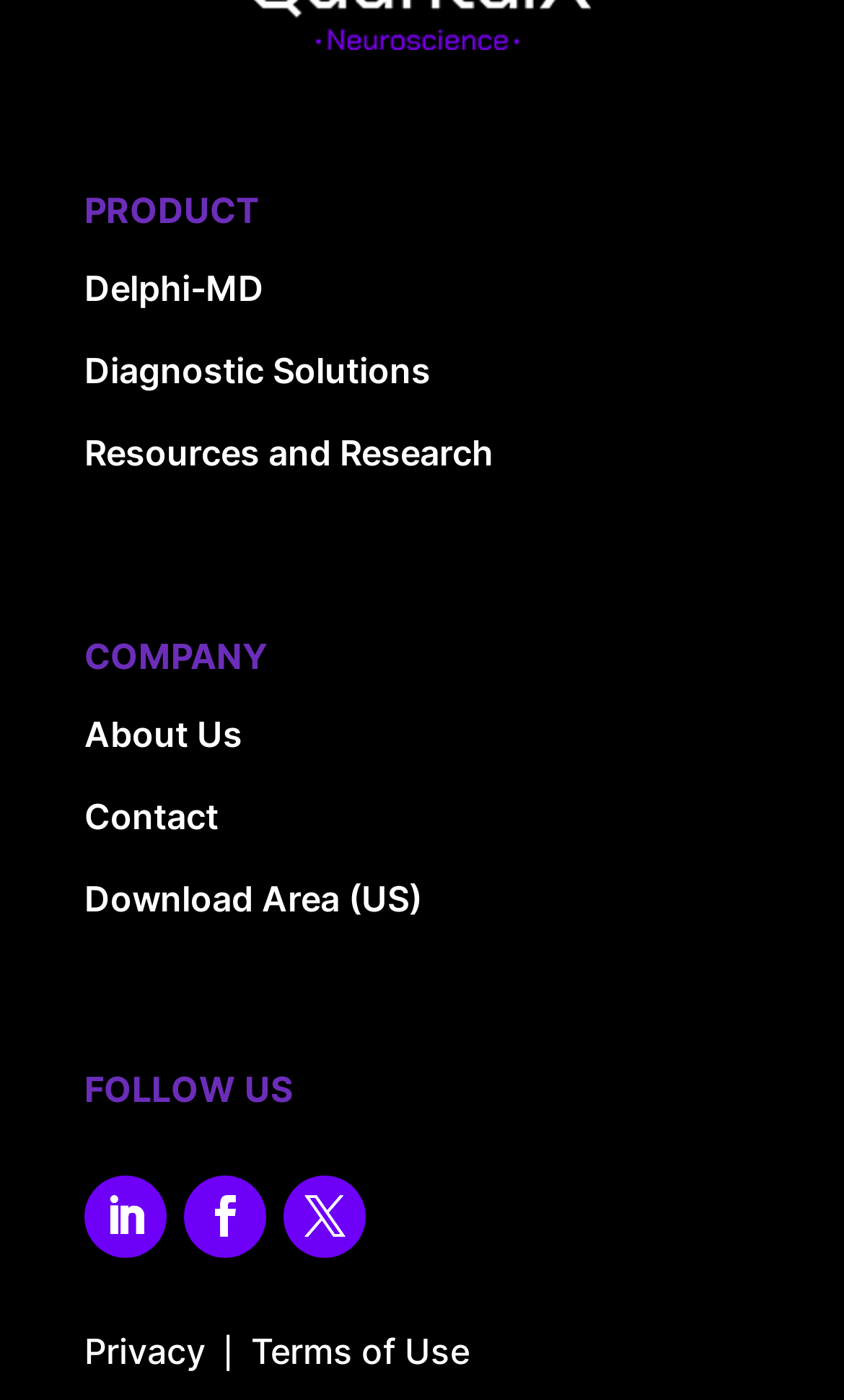Can you find the bounding box coordinates for the UI element given this description: "Follow"? Provide the coordinates as four float numbers between 0 and 1: [left, top, right, bottom].

[0.218, 0.84, 0.315, 0.899]